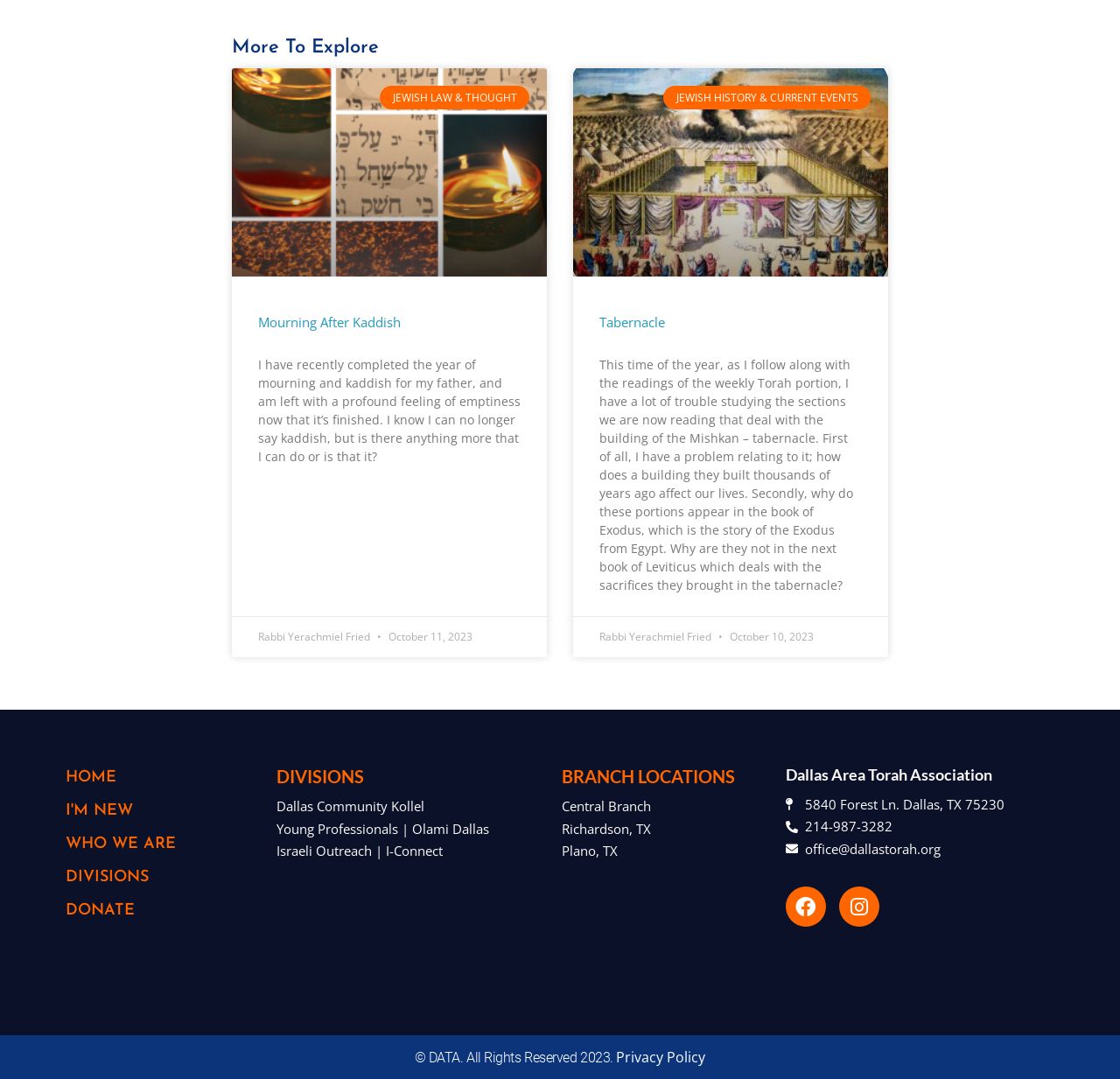What is the address of the organization?
Craft a detailed and extensive response to the question.

I determined the address of the organization by looking at the StaticText element with the text '5840 Forest Ln. Dallas, TX 75230' which is a child of the contentinfo element.